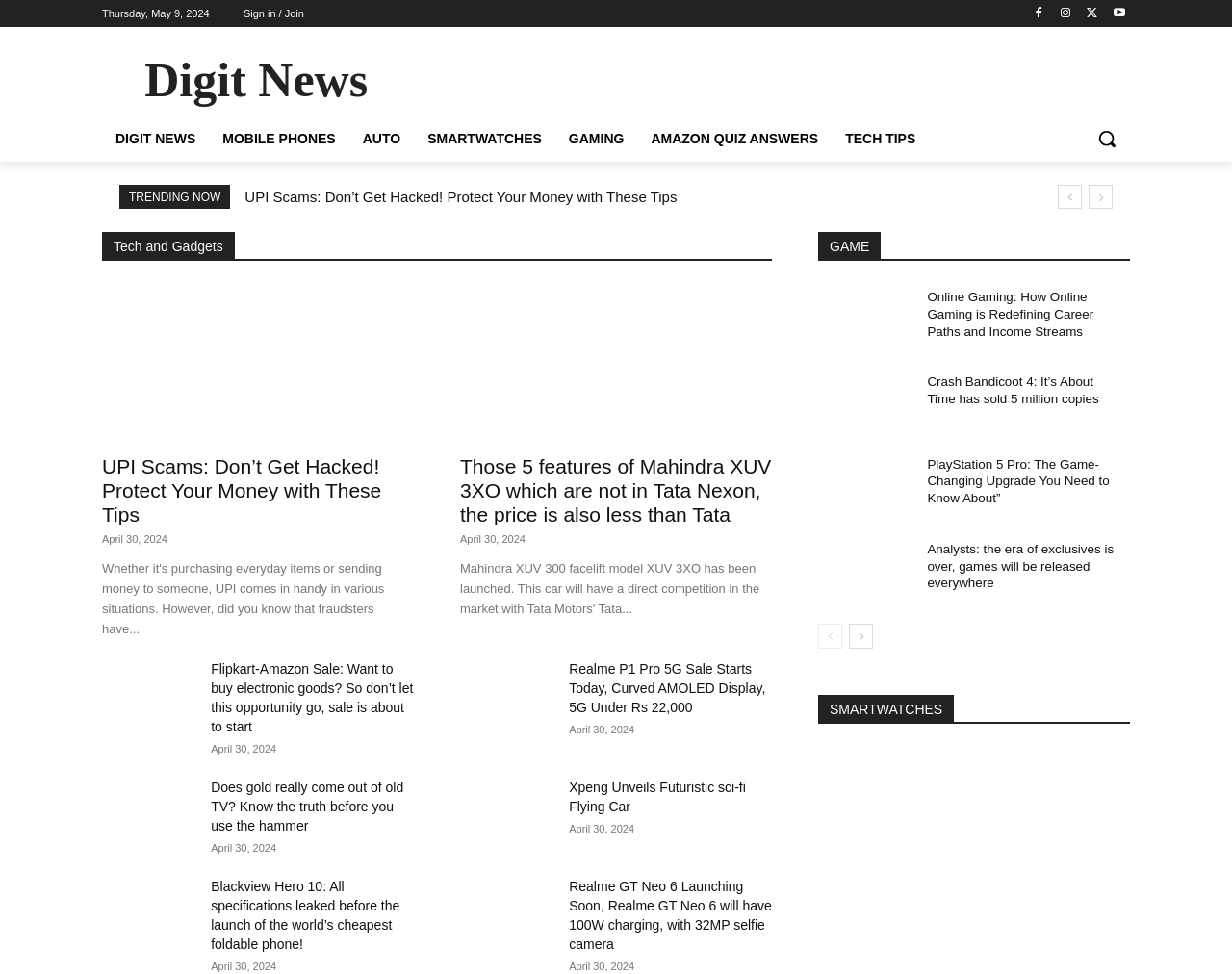How many links are there in the 'GAME' section?
Answer the question with a single word or phrase derived from the image.

3